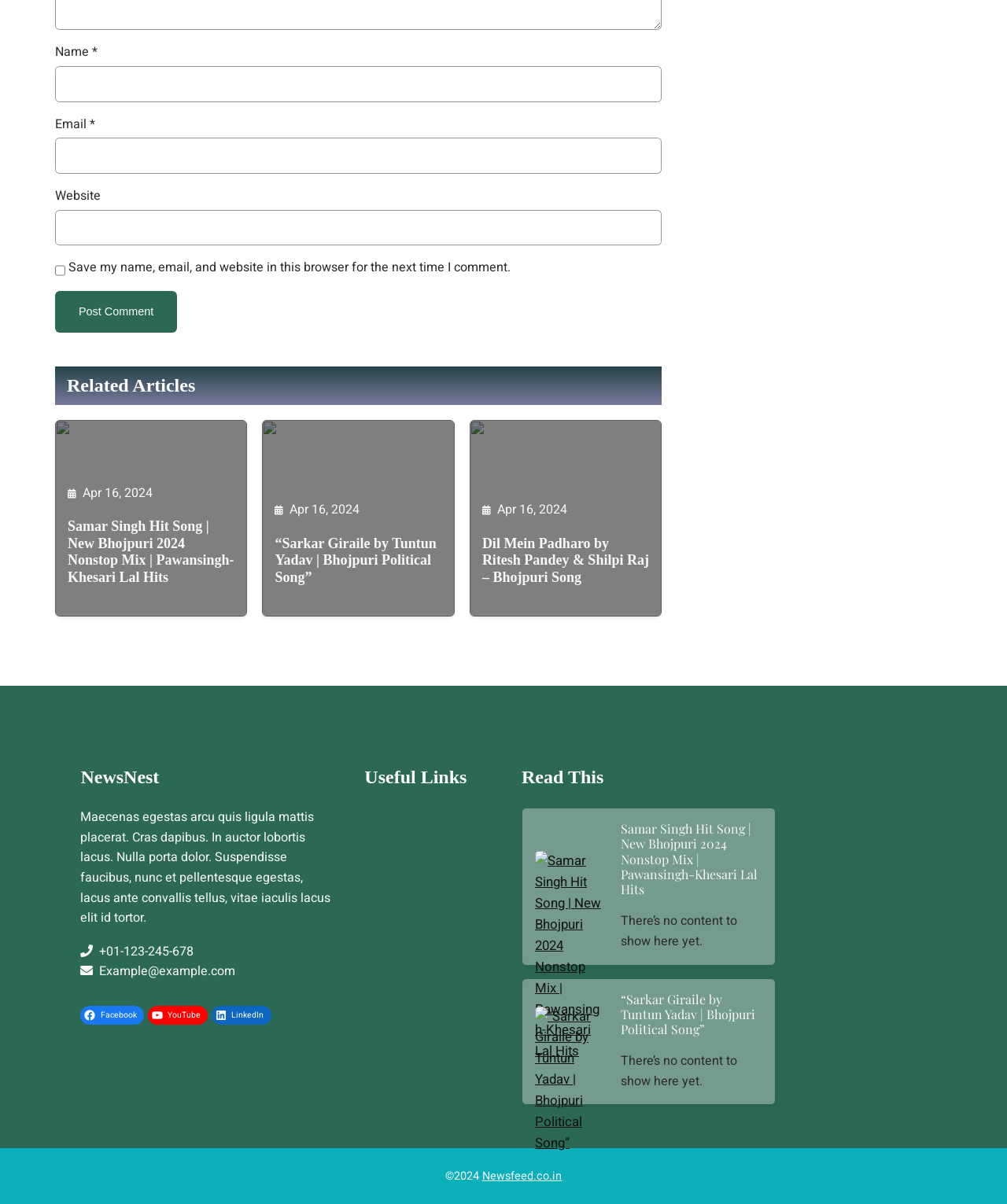Pinpoint the bounding box coordinates of the clickable area necessary to execute the following instruction: "Click the 'Post Comment' button". The coordinates should be given as four float numbers between 0 and 1, namely [left, top, right, bottom].

[0.055, 0.242, 0.176, 0.276]